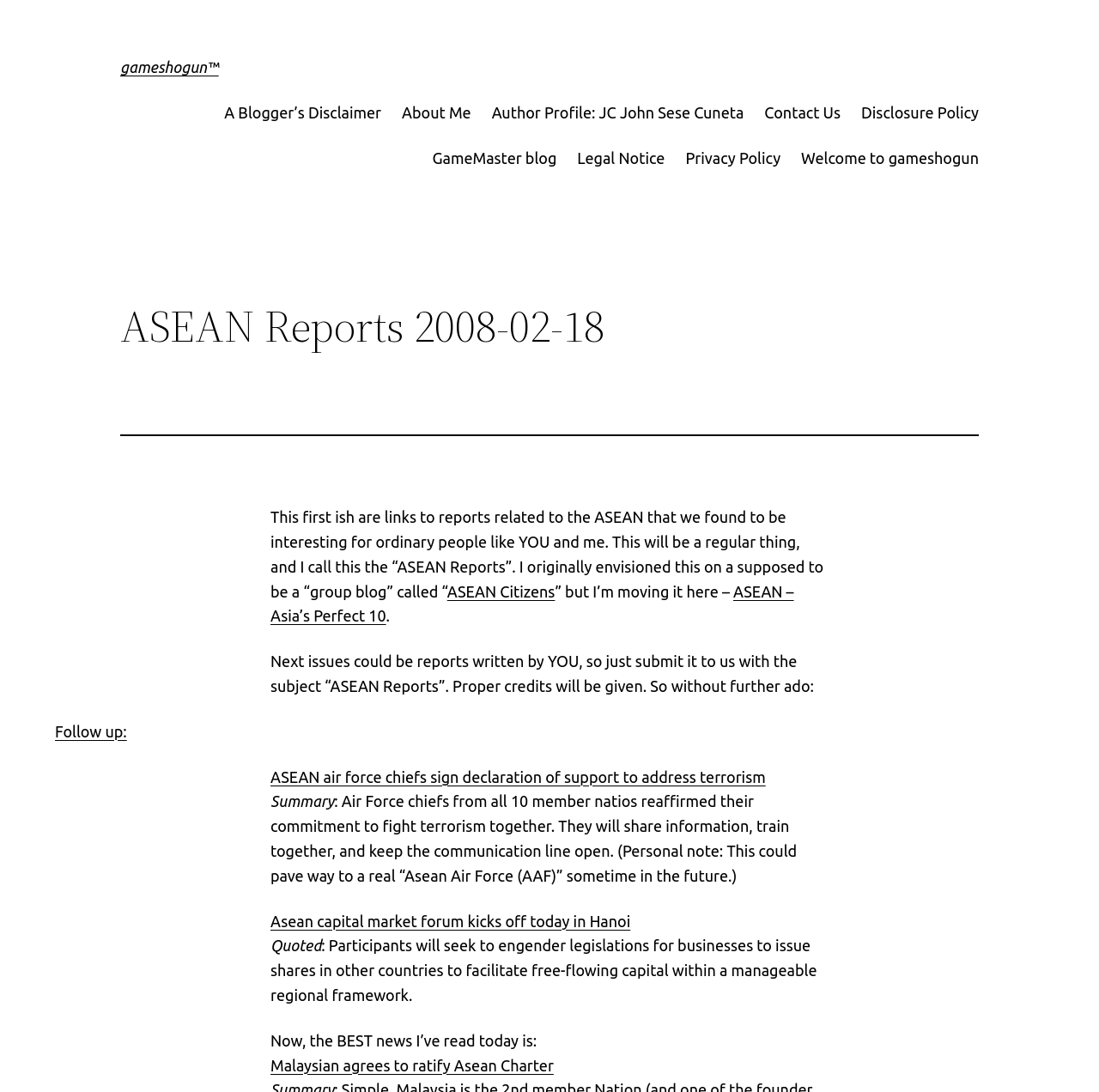Based on the provided description, "Disclosure Policy", find the bounding box of the corresponding UI element in the screenshot.

[0.784, 0.092, 0.891, 0.114]